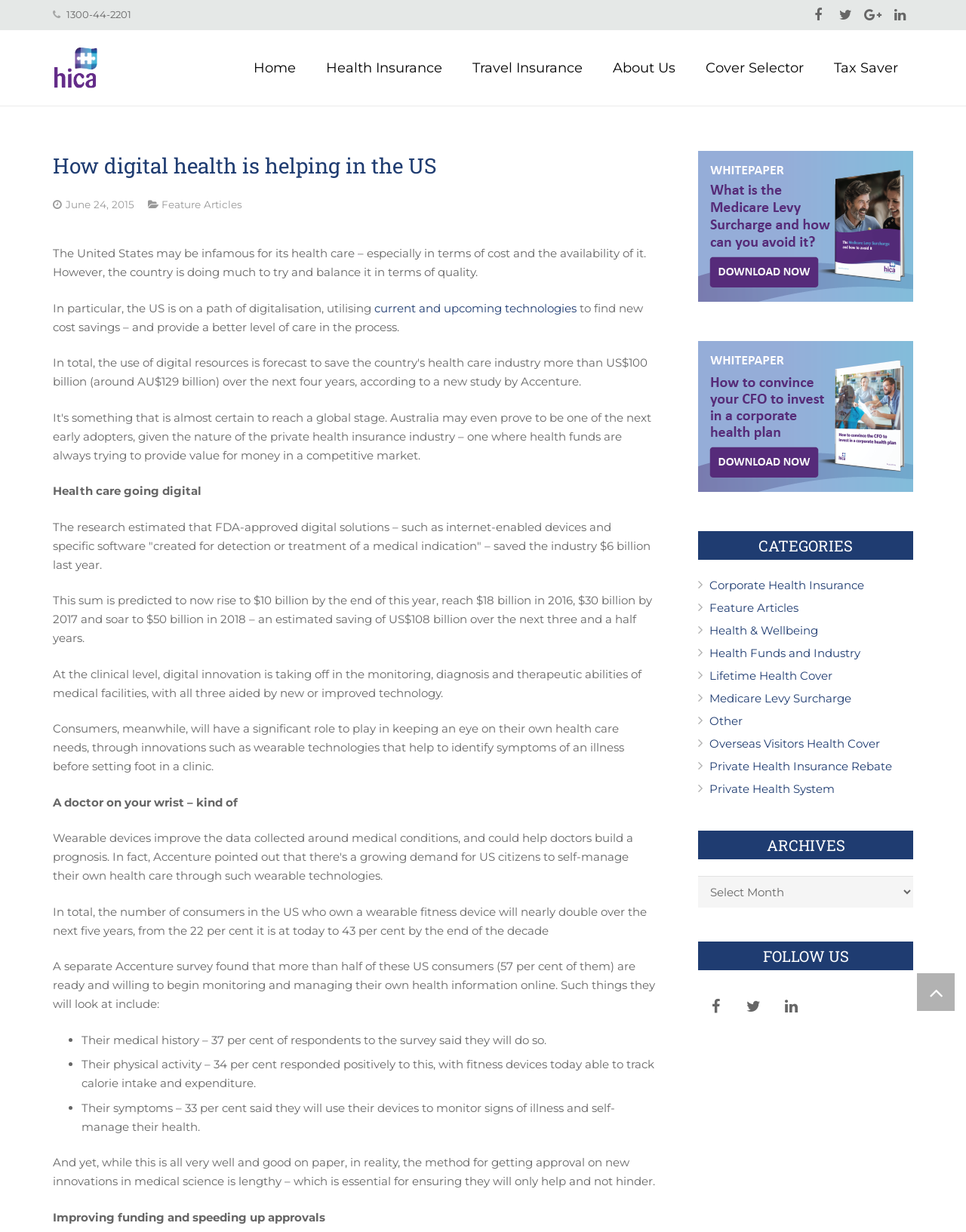What is the topic of the article?
Refer to the image and provide a concise answer in one word or phrase.

Digital health in the US